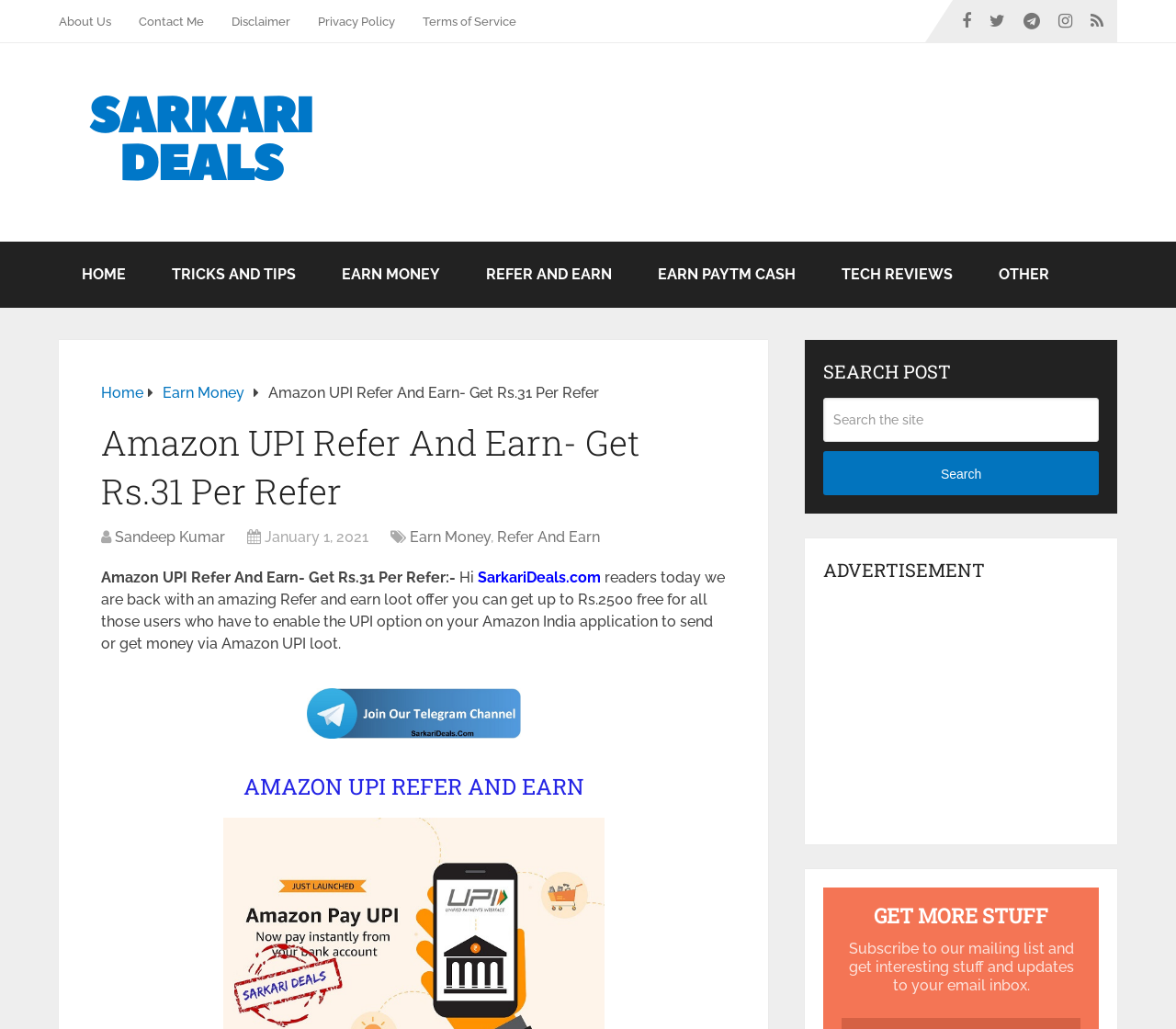Based on the element description: "About Us", identify the UI element and provide its bounding box coordinates. Use four float numbers between 0 and 1, [left, top, right, bottom].

[0.05, 0.0, 0.106, 0.041]